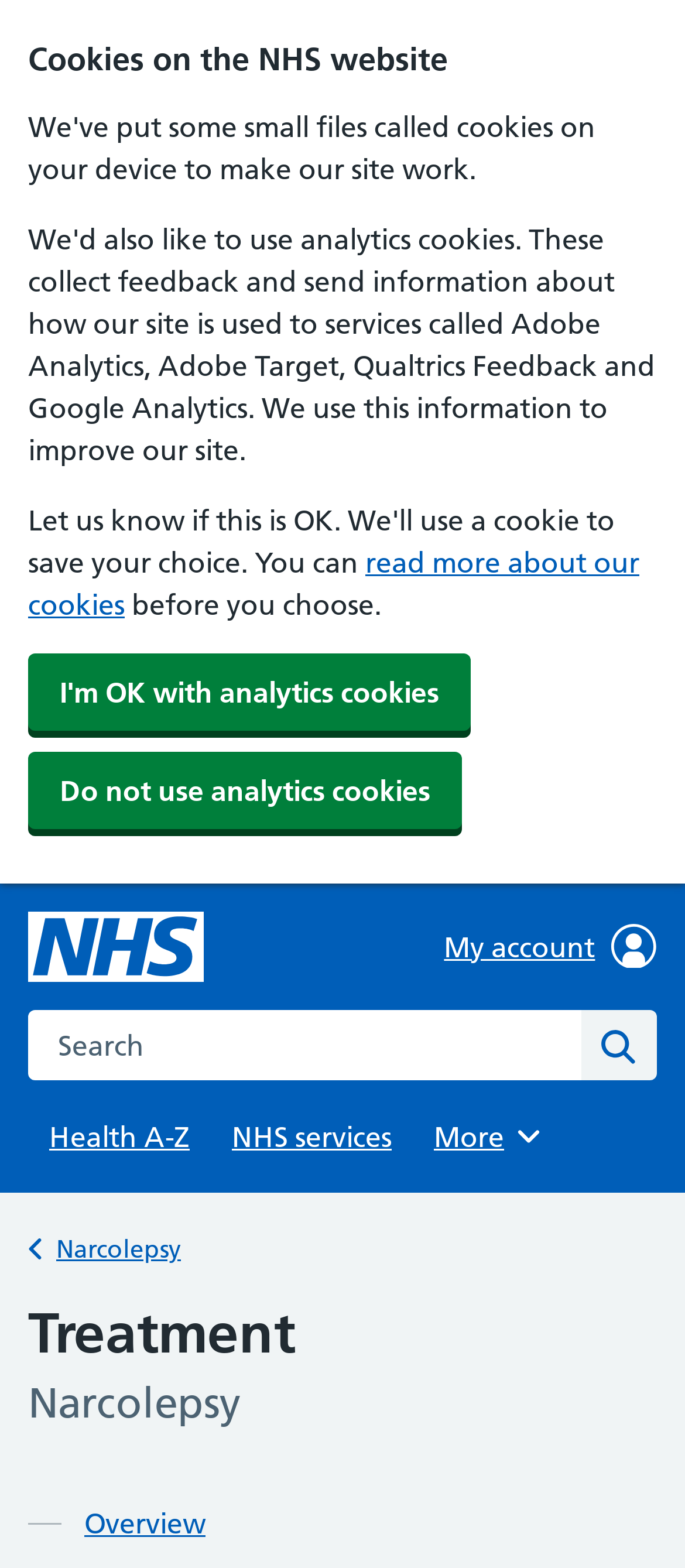What is the topic of the current webpage?
Provide a one-word or short-phrase answer based on the image.

Narcolepsy treatment